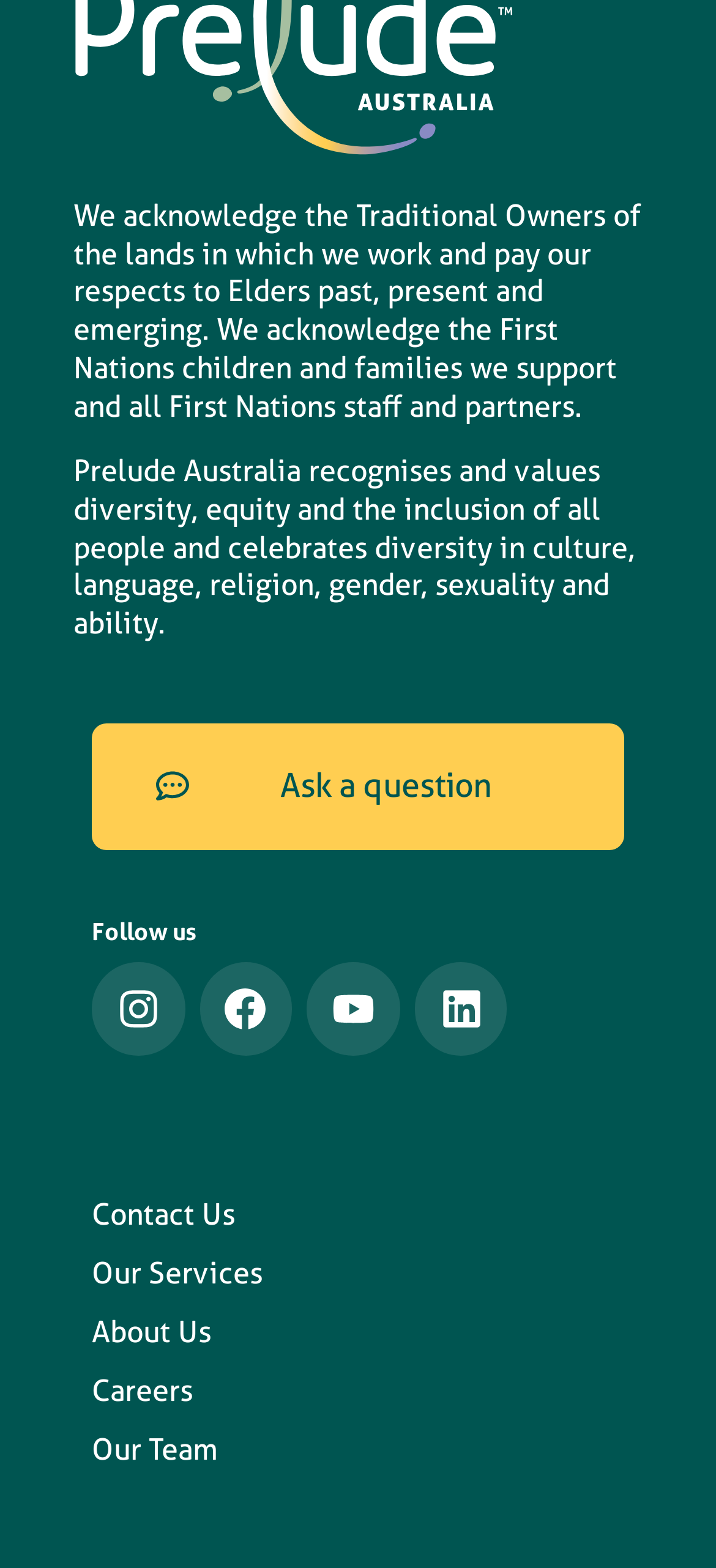Provide the bounding box coordinates for the area that should be clicked to complete the instruction: "Follow us on Instagram".

[0.128, 0.614, 0.258, 0.673]